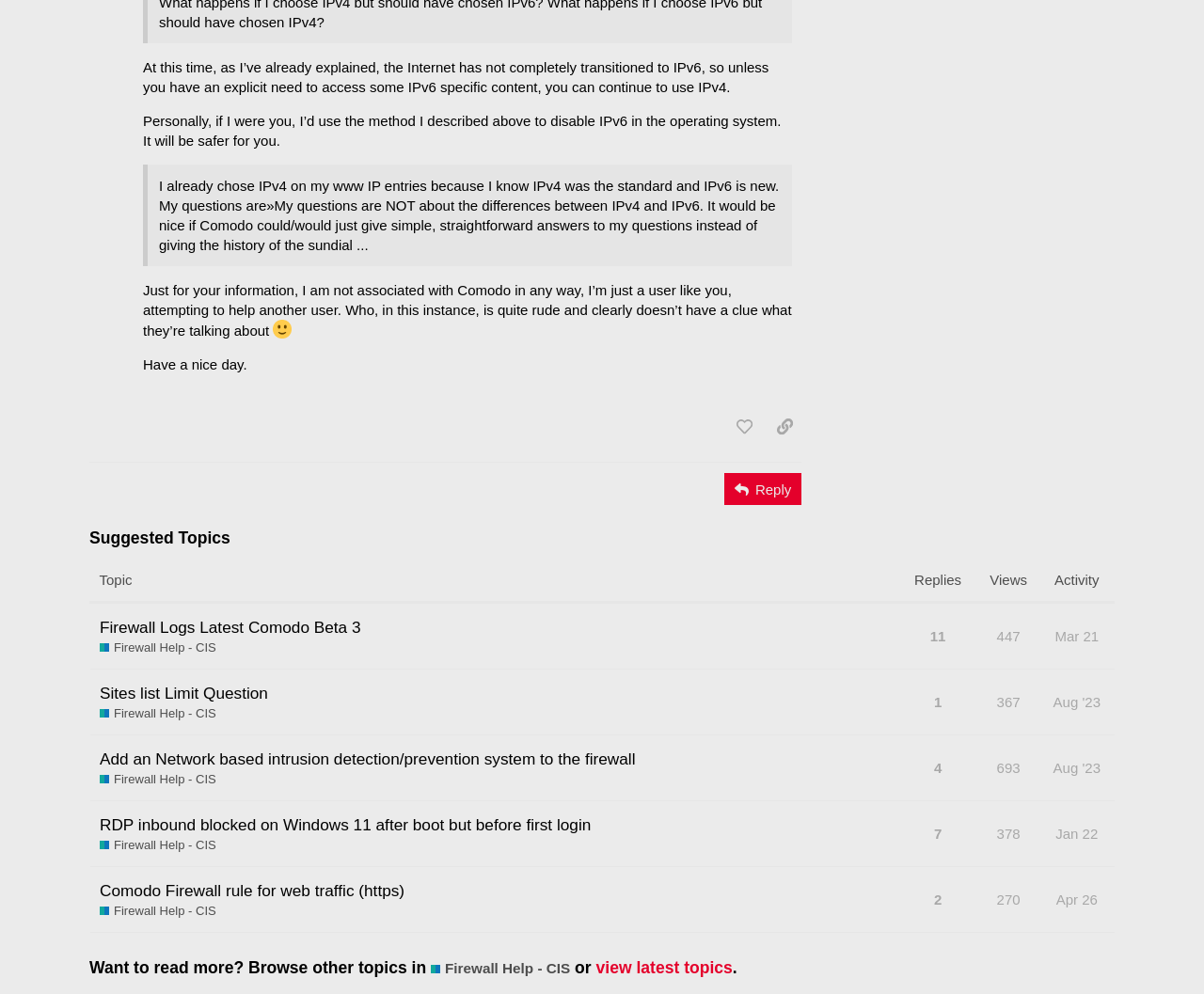Please determine the bounding box coordinates for the UI element described here. Use the format (top-left x, top-left y, bottom-right x, bottom-right y) with values bounded between 0 and 1: name="submit" value="Post Comment"

None